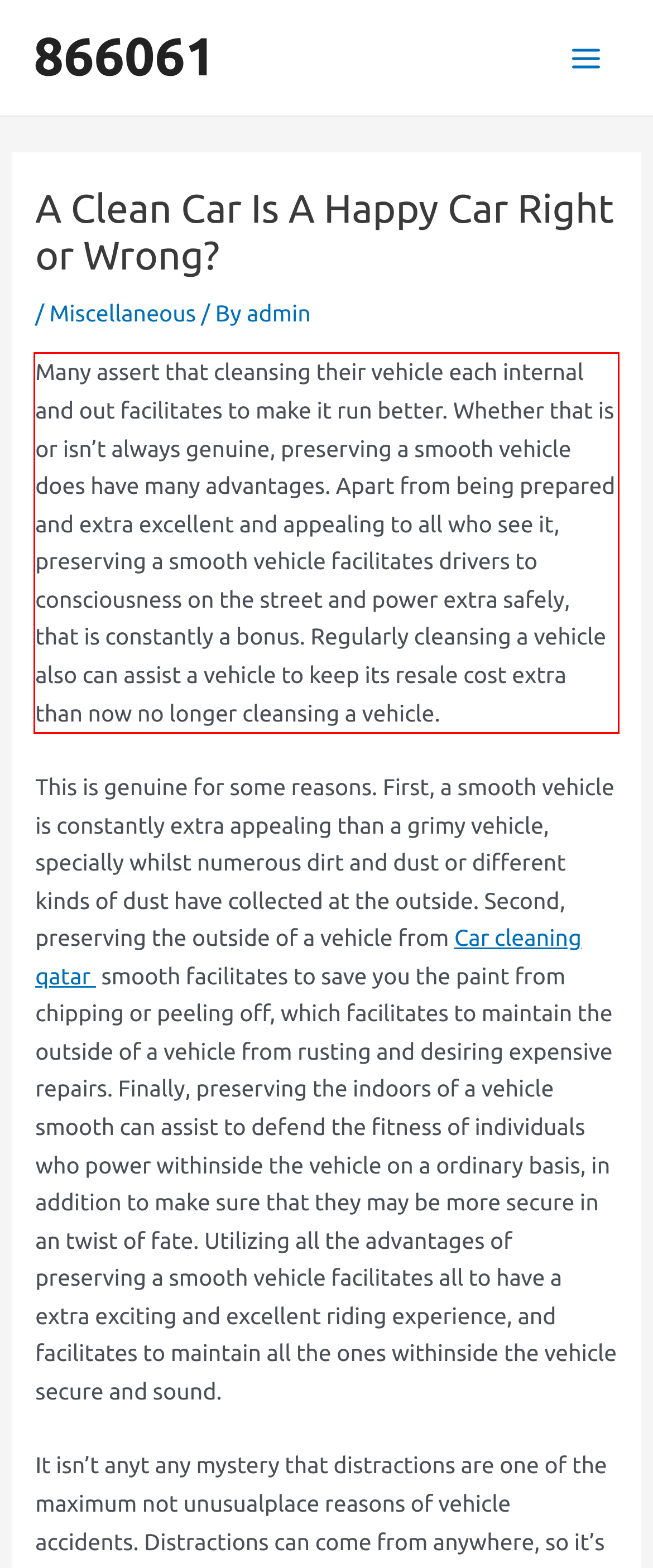Look at the provided screenshot of the webpage and perform OCR on the text within the red bounding box.

Many assert that cleansing their vehicle each internal and out facilitates to make it run better. Whether that is or isn’t always genuine, preserving a smooth vehicle does have many advantages. Apart from being prepared and extra excellent and appealing to all who see it, preserving a smooth vehicle facilitates drivers to consciousness on the street and power extra safely, that is constantly a bonus. Regularly cleansing a vehicle also can assist a vehicle to keep its resale cost extra than now no longer cleansing a vehicle.